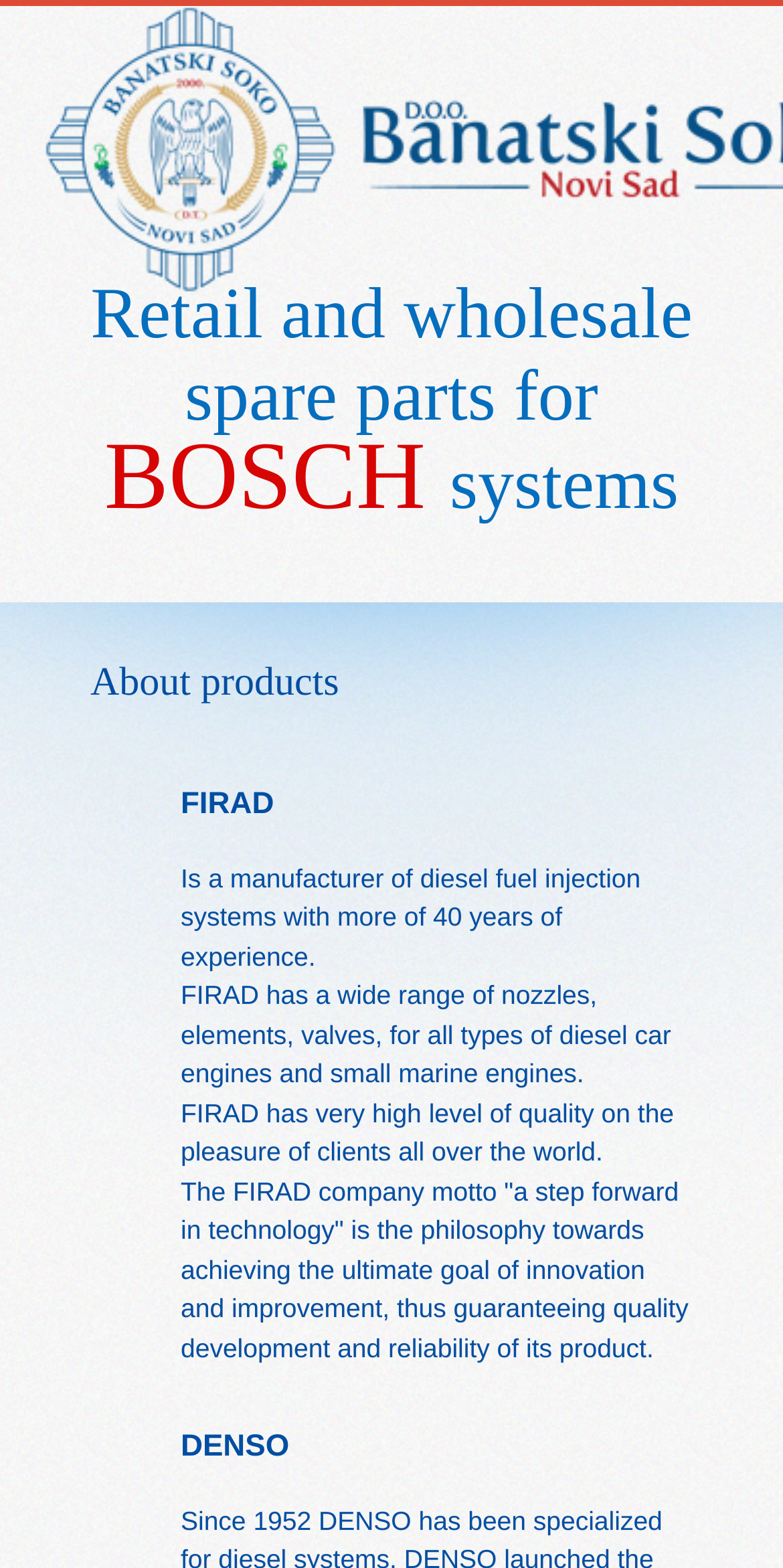Can you look at the image and give a comprehensive answer to the question:
What types of engines do FIRAD's products support?

According to the webpage, FIRAD's products, including nozzles, elements, and valves, support all types of diesel car engines and small marine engines.